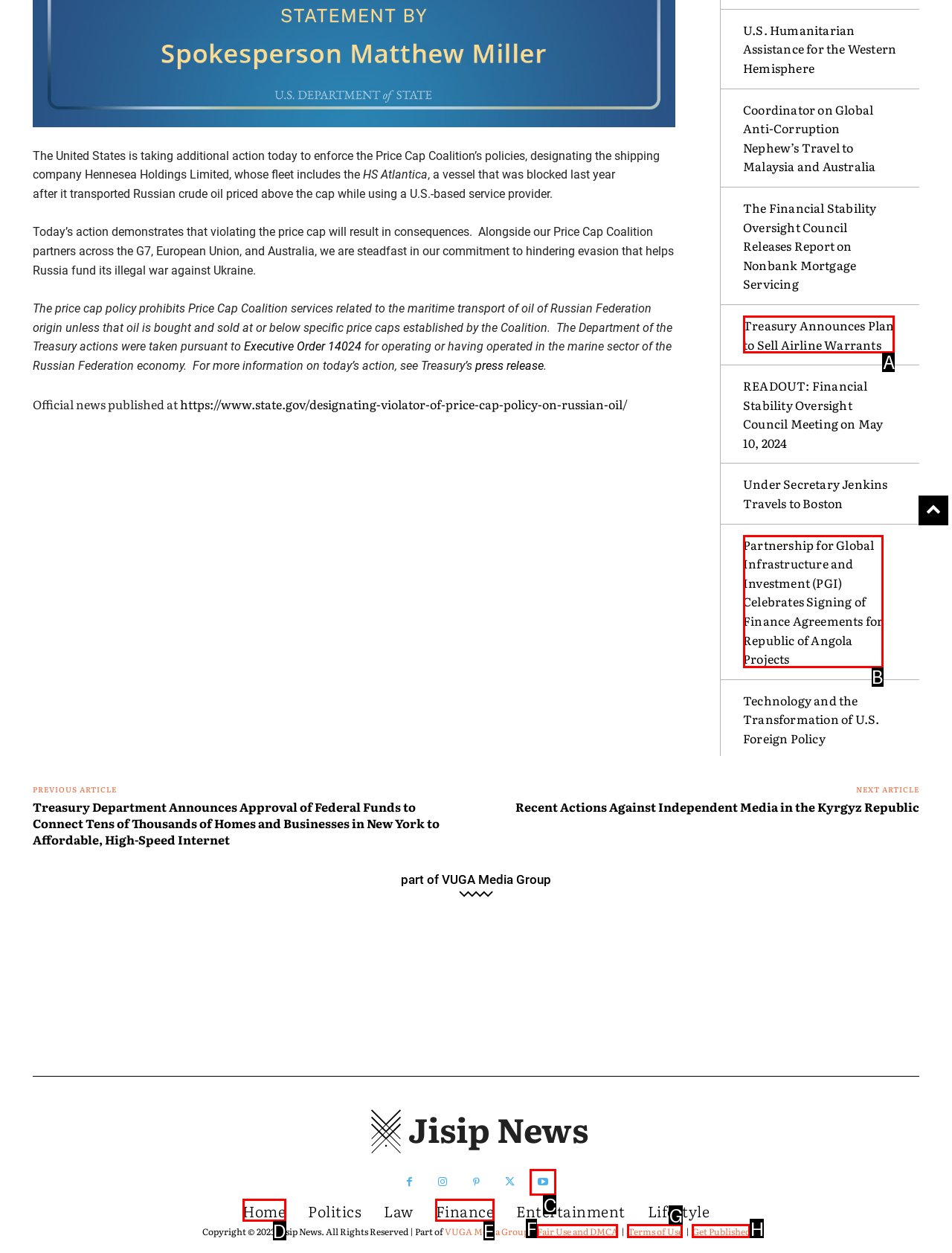Identify the HTML element that best matches the description: Fair Use and DMCA. Provide your answer by selecting the corresponding letter from the given options.

F